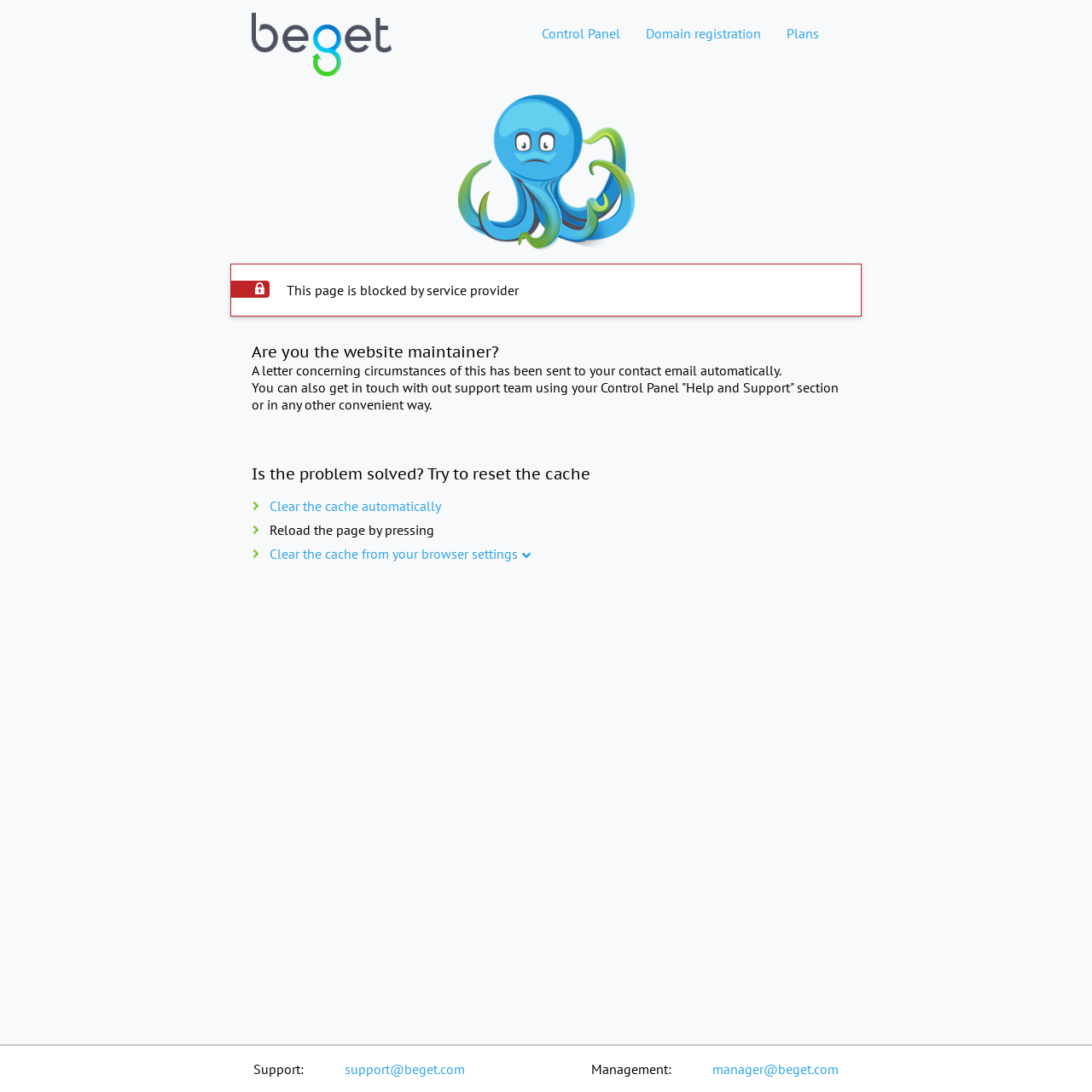Calculate the bounding box coordinates of the UI element given the description: "Control Panel".

[0.484, 0.023, 0.58, 0.039]